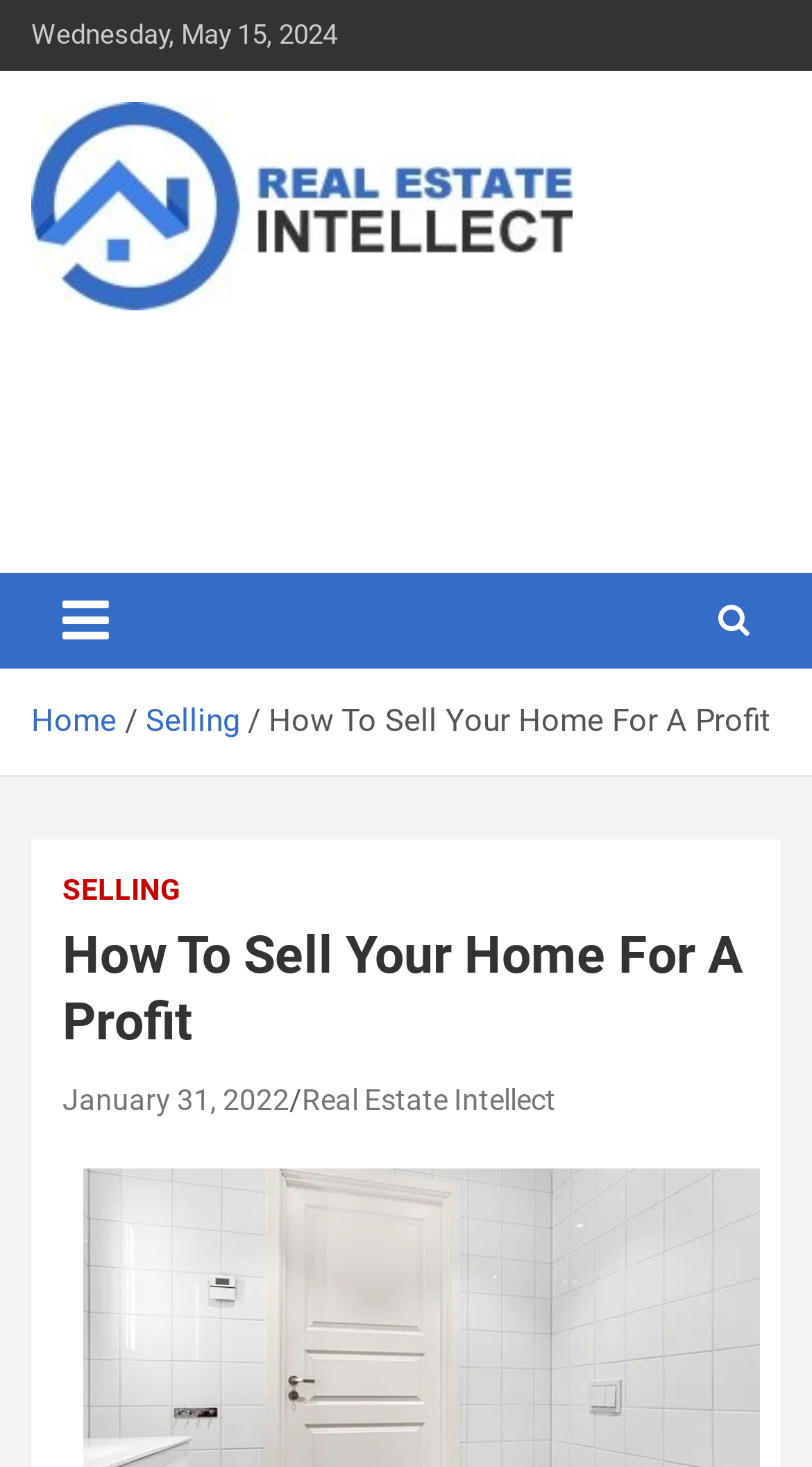Please locate the bounding box coordinates of the region I need to click to follow this instruction: "visit real estate intellect".

[0.038, 0.073, 0.705, 0.107]